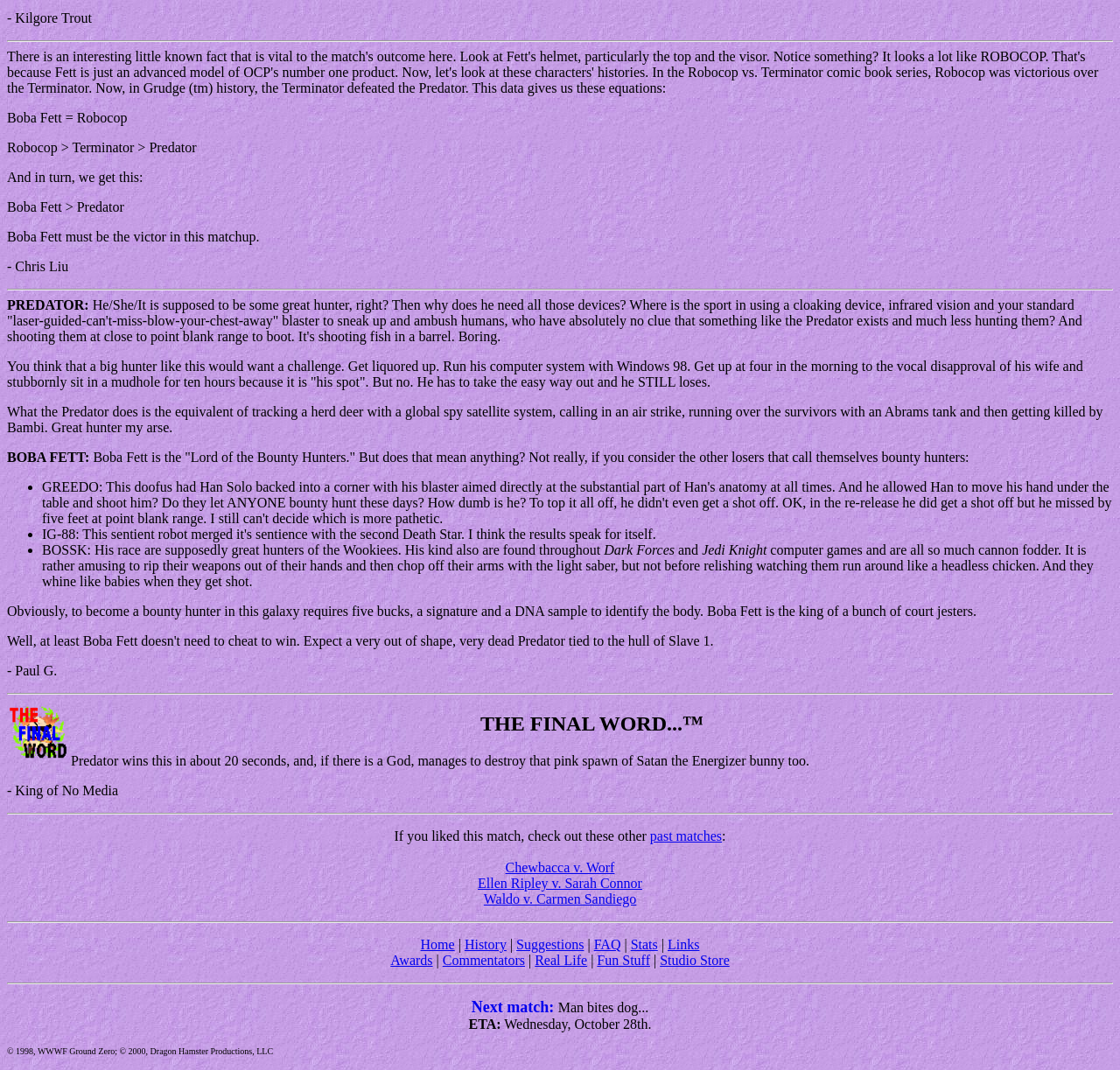Pinpoint the bounding box coordinates of the clickable element needed to complete the instruction: "Click the 'Home' link". The coordinates should be provided as four float numbers between 0 and 1: [left, top, right, bottom].

[0.375, 0.875, 0.406, 0.889]